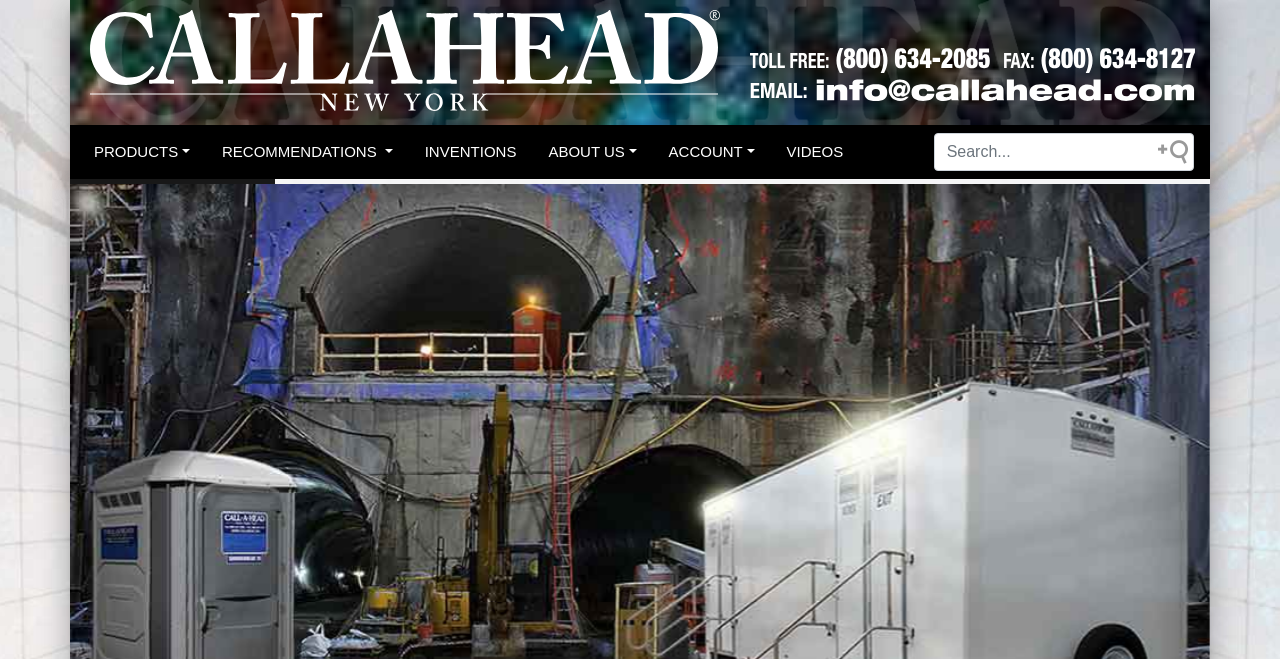Determine the bounding box coordinates of the clickable region to carry out the instruction: "watch VIDEOS".

[0.608, 0.193, 0.665, 0.269]